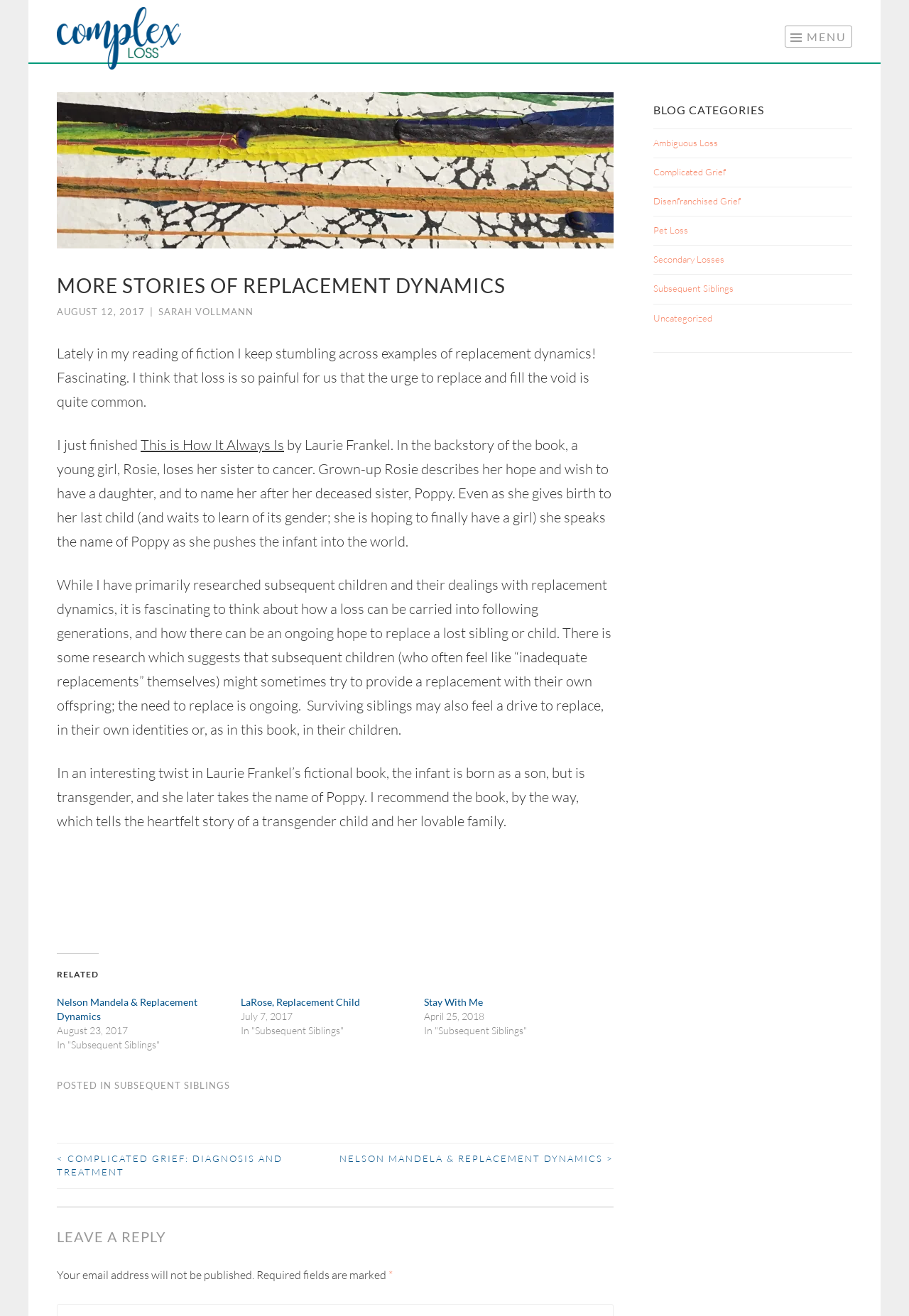Select the bounding box coordinates of the element I need to click to carry out the following instruction: "Check the 'RELATED' section".

[0.062, 0.724, 0.109, 0.75]